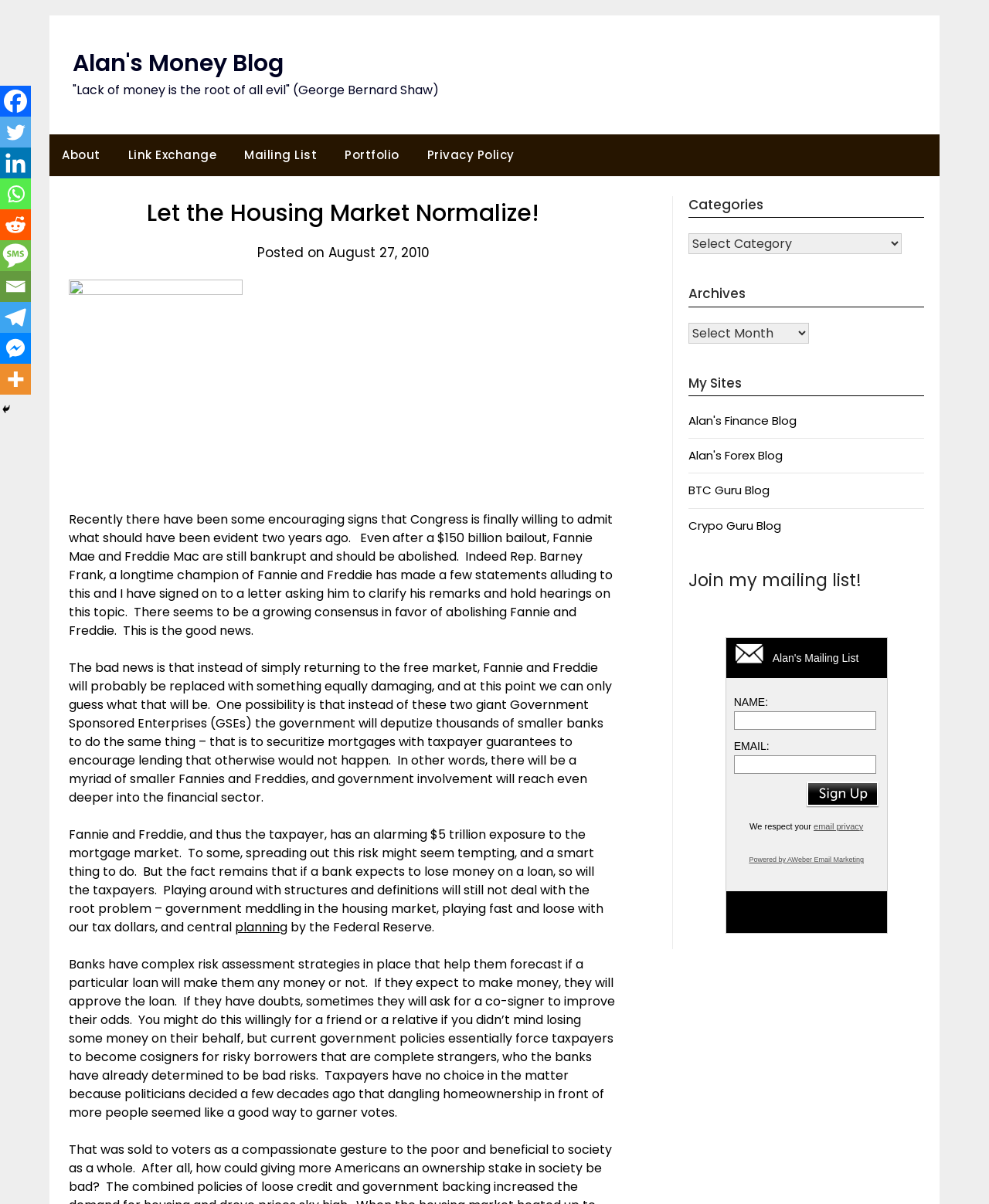Identify the bounding box coordinates of the clickable region necessary to fulfill the following instruction: "Click on the 'Submit Form' button". The bounding box coordinates should be four float numbers between 0 and 1, i.e., [left, top, right, bottom].

[0.815, 0.649, 0.889, 0.671]